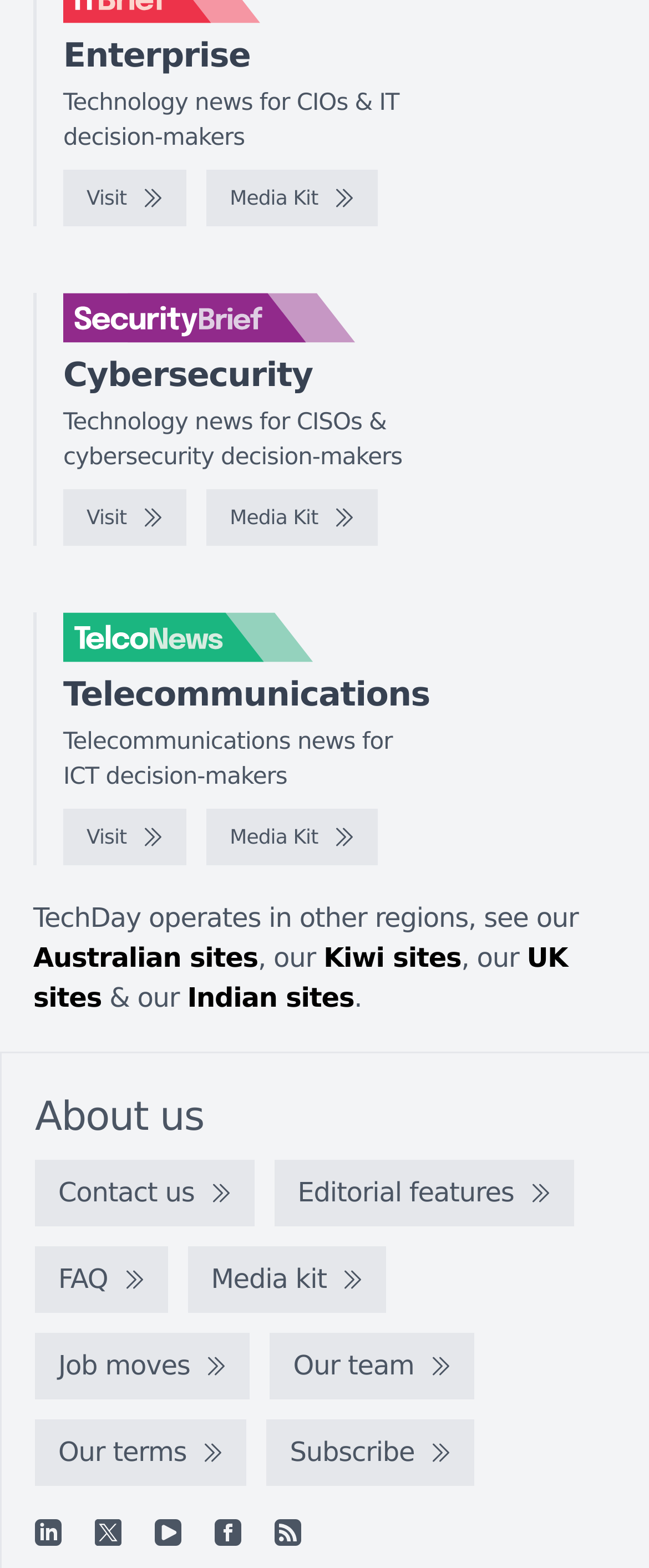Determine the coordinates of the bounding box that should be clicked to complete the instruction: "View Media Kit". The coordinates should be represented by four float numbers between 0 and 1: [left, top, right, bottom].

[0.318, 0.109, 0.582, 0.145]